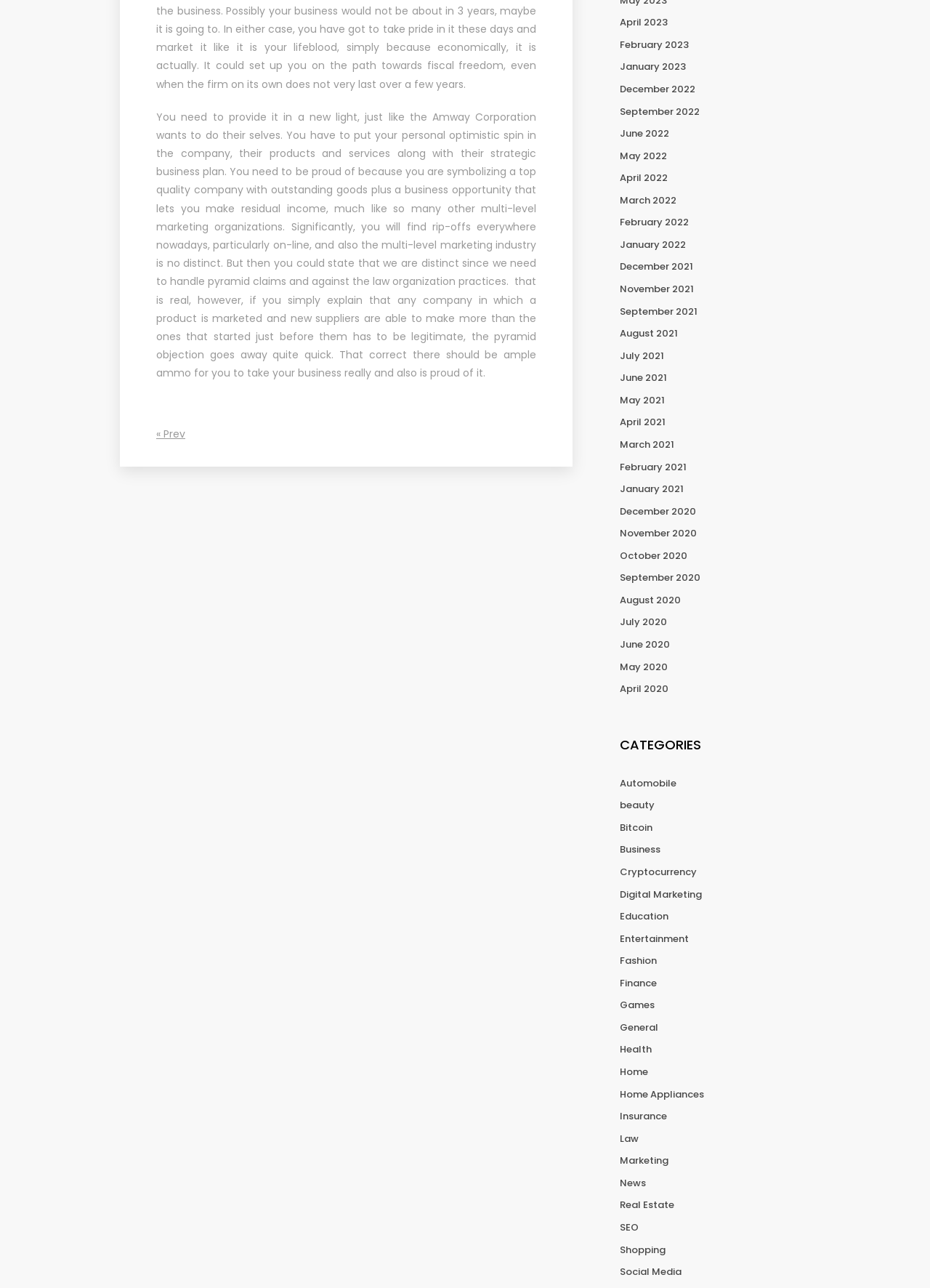Kindly determine the bounding box coordinates for the area that needs to be clicked to execute this instruction: "Click on the '« Prev' link".

[0.168, 0.331, 0.199, 0.342]